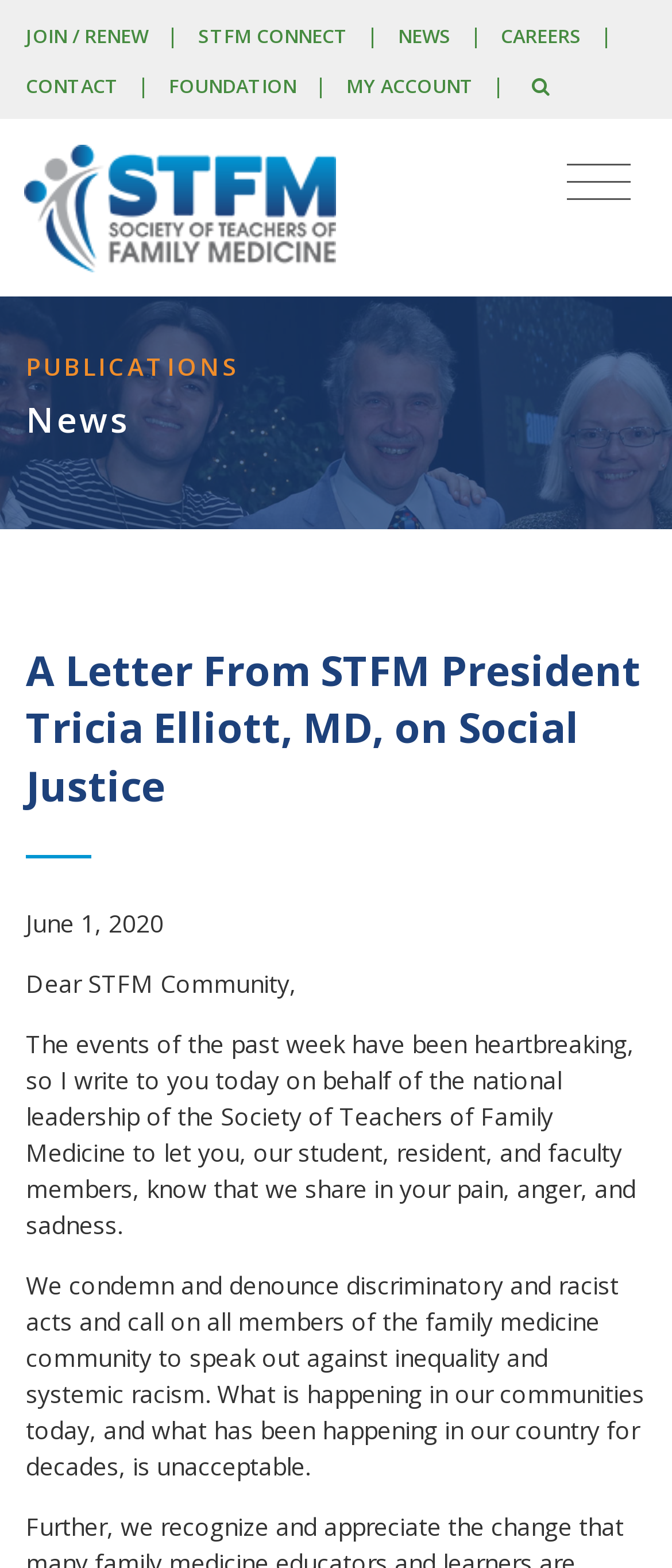Determine the bounding box coordinates of the target area to click to execute the following instruction: "Go to NEWS."

[0.592, 0.014, 0.671, 0.031]